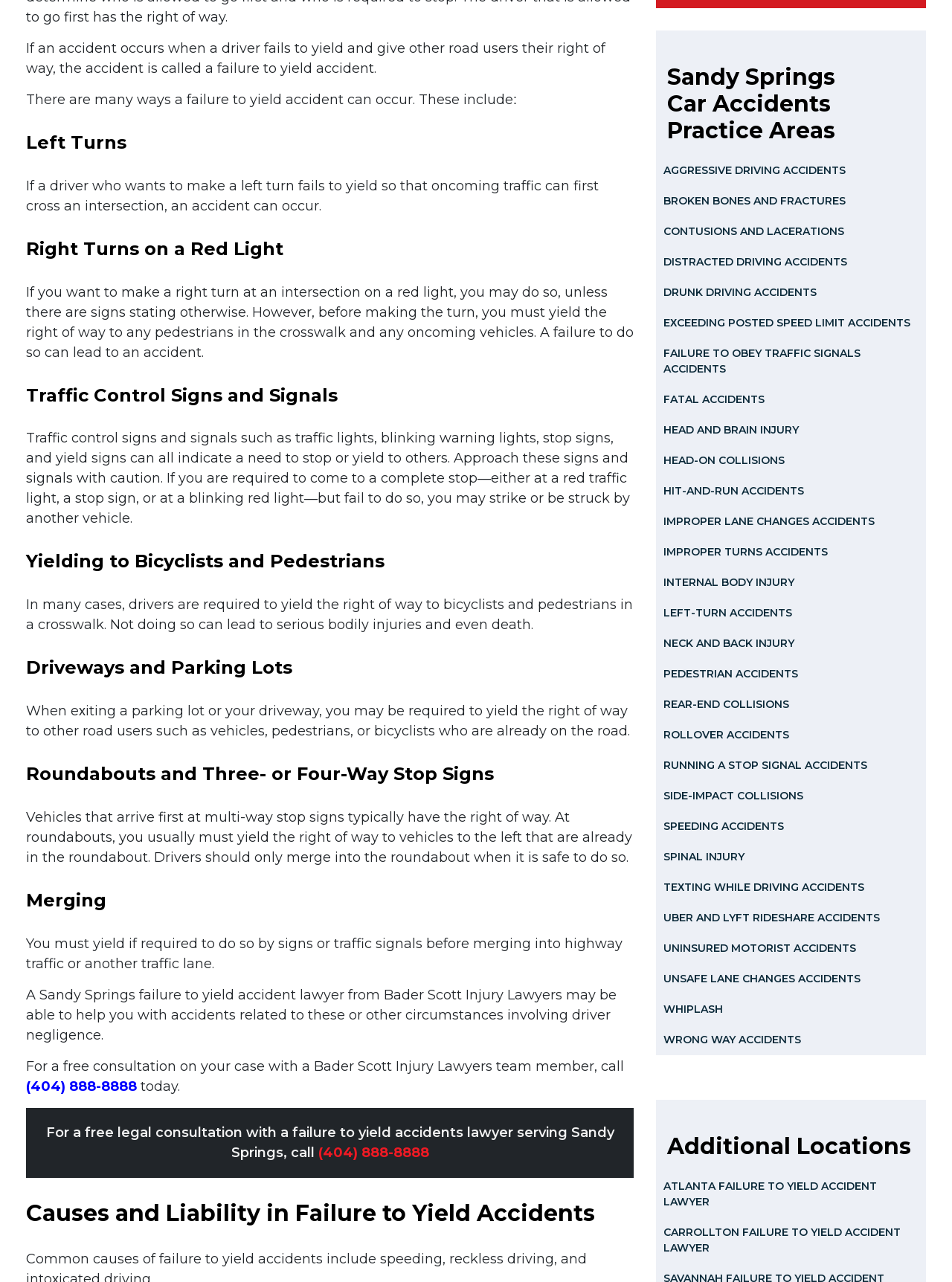Given the webpage screenshot and the description, determine the bounding box coordinates (top-left x, top-left y, bottom-right x, bottom-right y) that define the location of the UI element matching this description: Running a Stop Signal Accidents

[0.689, 0.585, 0.973, 0.609]